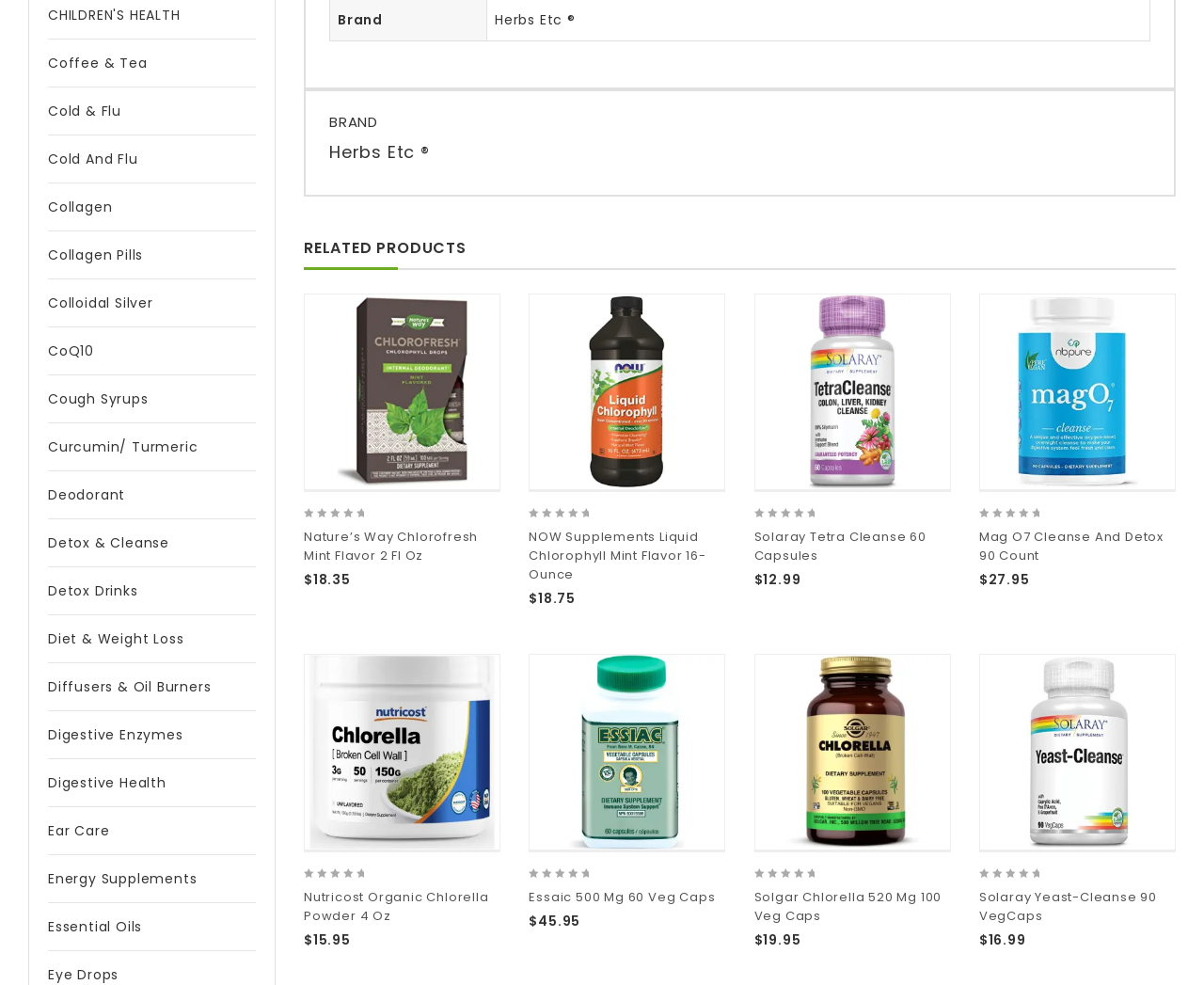Please identify the bounding box coordinates of the element that needs to be clicked to perform the following instruction: "View 'Nature's Way Chlorofresh Mint Flavor 2 fl oz'".

[0.253, 0.299, 0.415, 0.497]